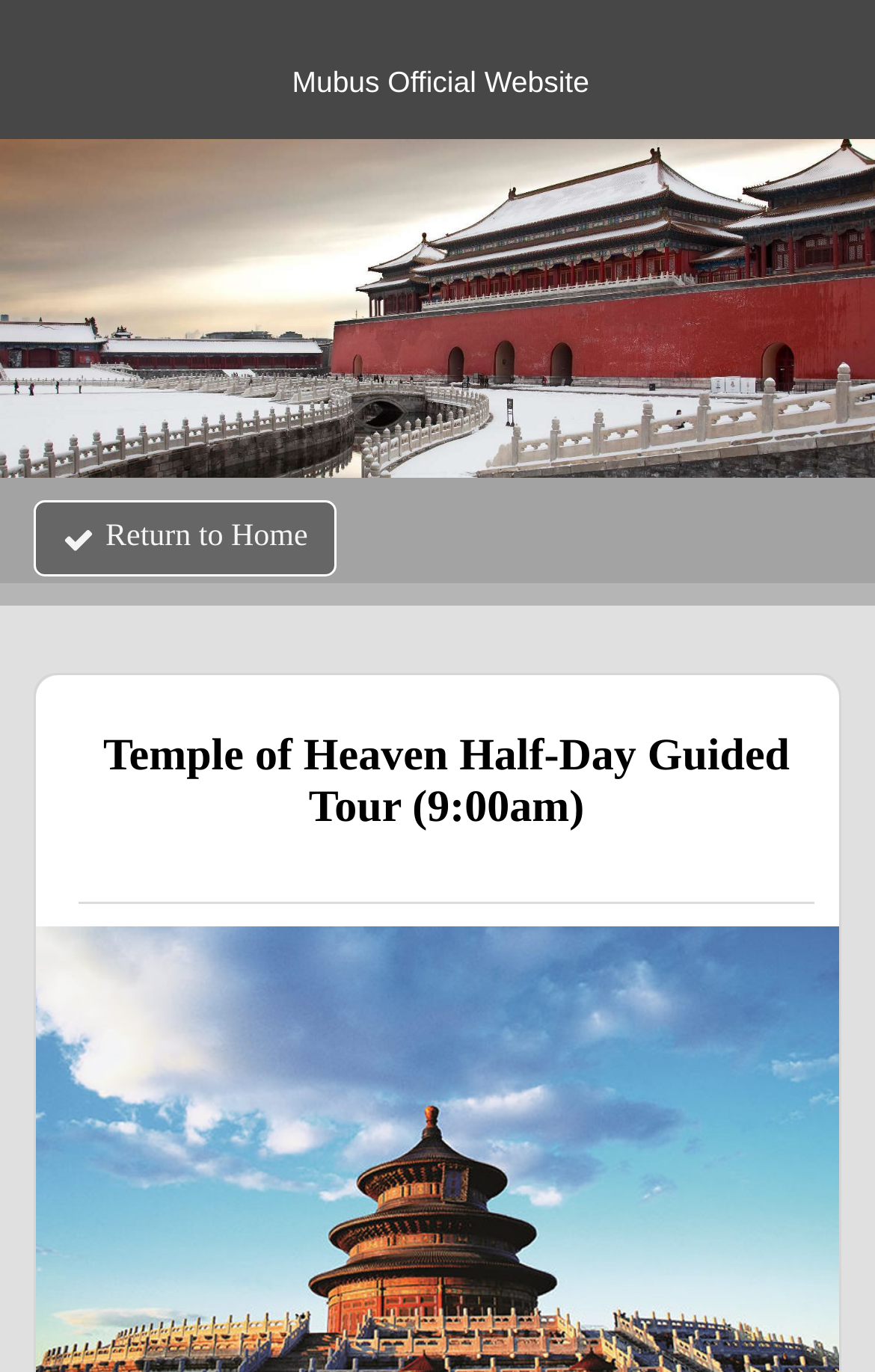Give a complete and precise description of the webpage's appearance.

The webpage appears to be a tour service website, specifically promoting a guided tour to the Mutianyu Great Wall and Temple of Heaven. At the top of the page, there is a layout table that spans almost the entire width of the page, containing a few elements. 

On the top-left corner, there is a small, empty space, followed by a static text element displaying "Mubus Official Website". This text is positioned near the top of the page, slightly to the right of the center. 

Below this, there are two links: "Home" and an icon with the text "Return to Home". The "Home" link is positioned more towards the center of the page, while the "Return to Home" link is located slightly above it, closer to the left edge of the page. 

Further down, there is a static text element describing a specific tour: "Temple of Heaven Half-Day Guided Tour (9:00am)". This text is positioned roughly in the middle of the page, spanning about three-quarters of the page's width.